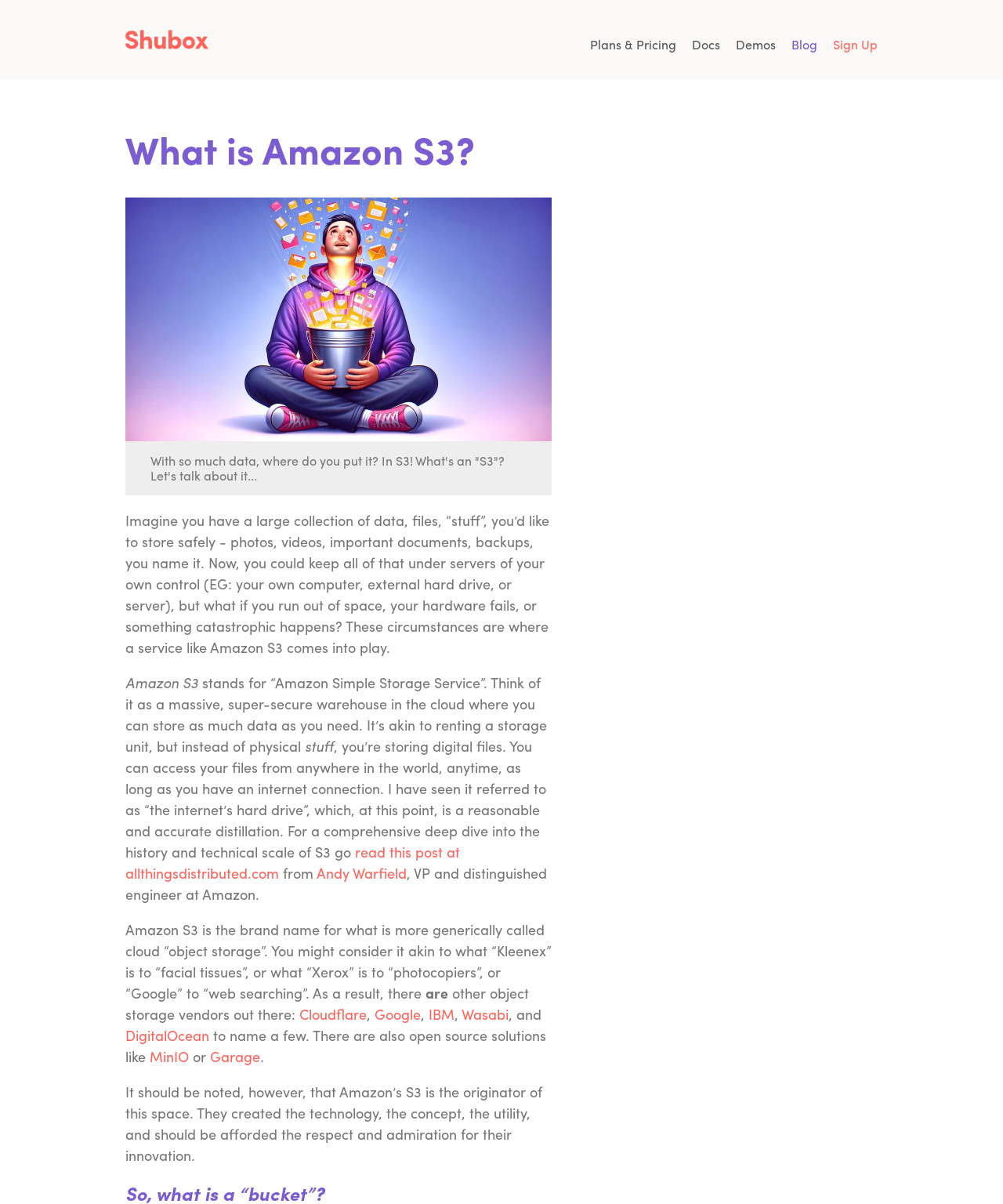Identify the bounding box coordinates for the element you need to click to achieve the following task: "Visit the DigitalOcean website". The coordinates must be four float values ranging from 0 to 1, formatted as [left, top, right, bottom].

[0.125, 0.852, 0.209, 0.868]